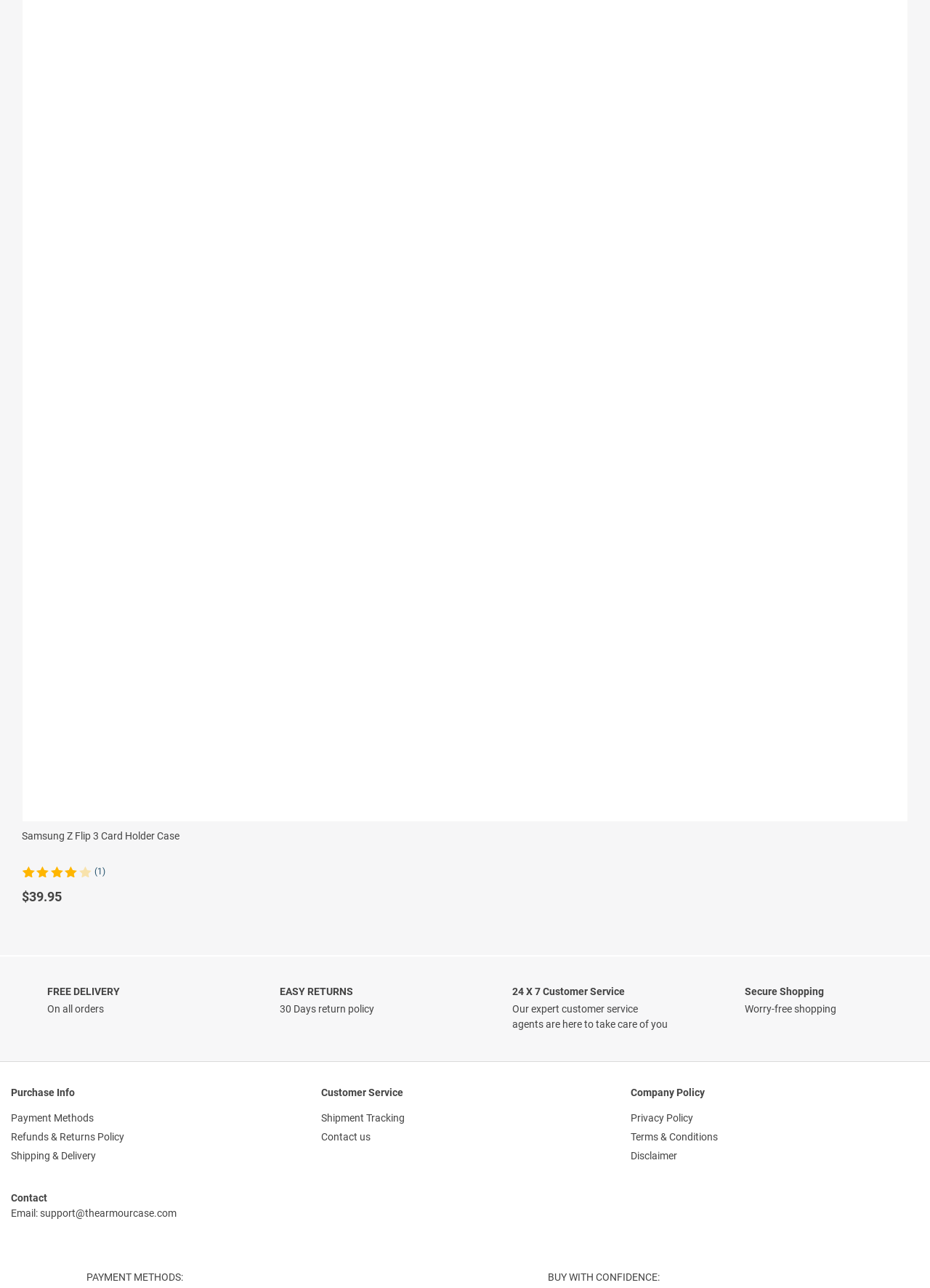Answer the following query with a single word or phrase:
What are the payment methods accepted by the website?

Not specified